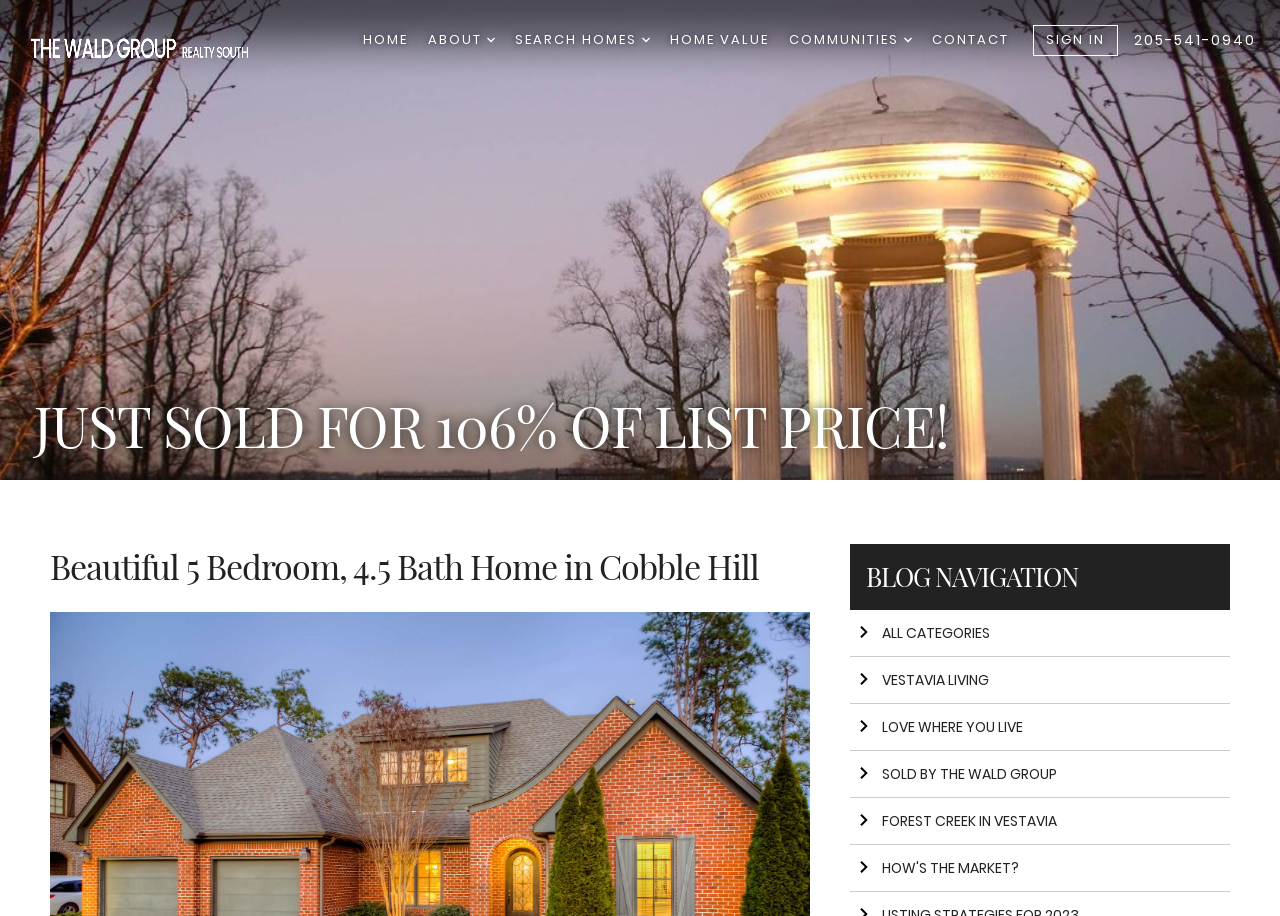How many dropdown arrows are on the navigation bar?
Using the information presented in the image, please offer a detailed response to the question.

I counted the number of dropdown arrows on the navigation bar by looking at the elements with the type 'button' and the description 'Dropdown arrow'. There are three such elements, corresponding to the 'ABOUT', 'SEARCH HOMES', and 'COMMUNITIES' dropdown menus.